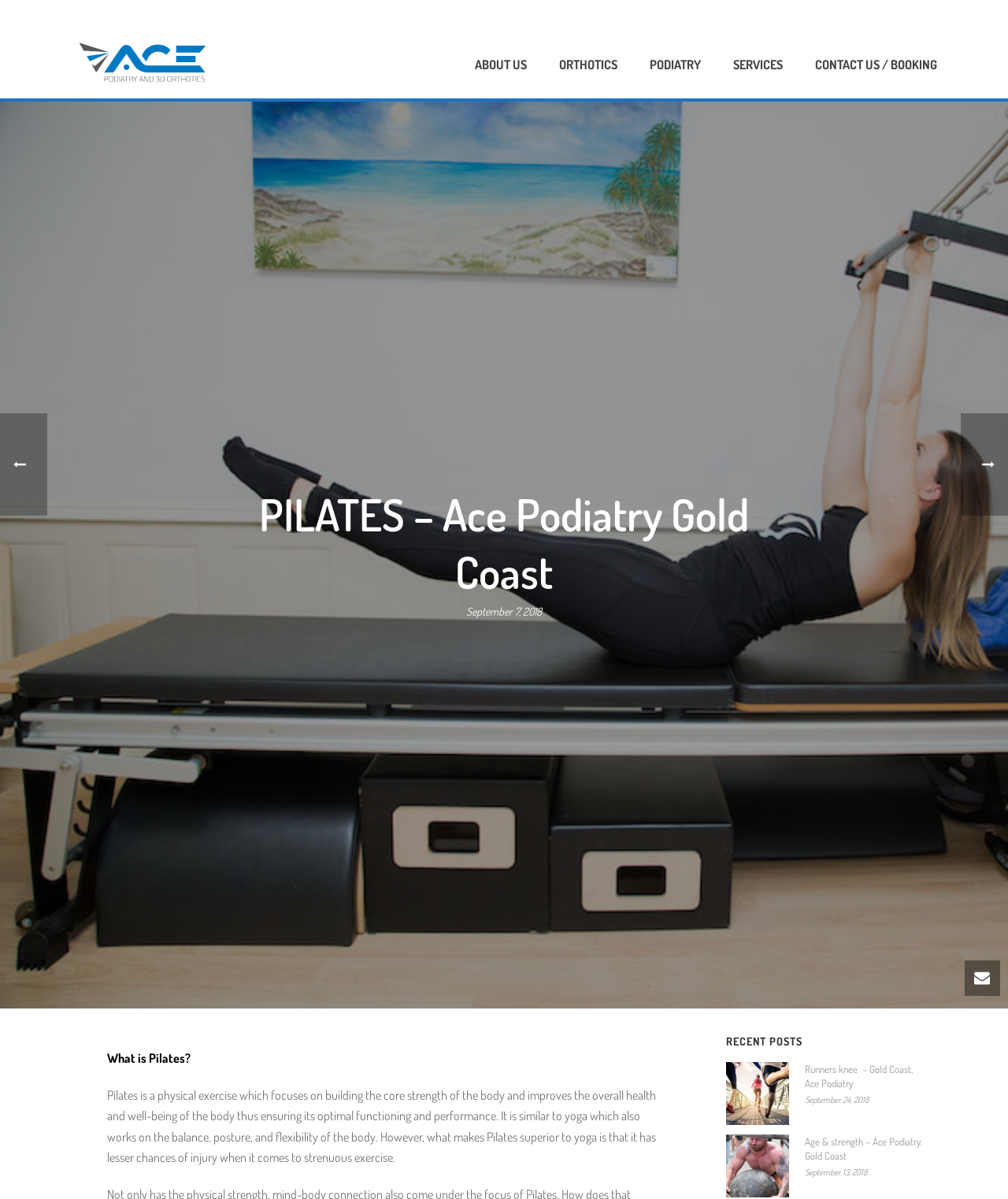Determine the bounding box for the described UI element: "Contact Us / Booking".

[0.793, 0.023, 0.945, 0.082]